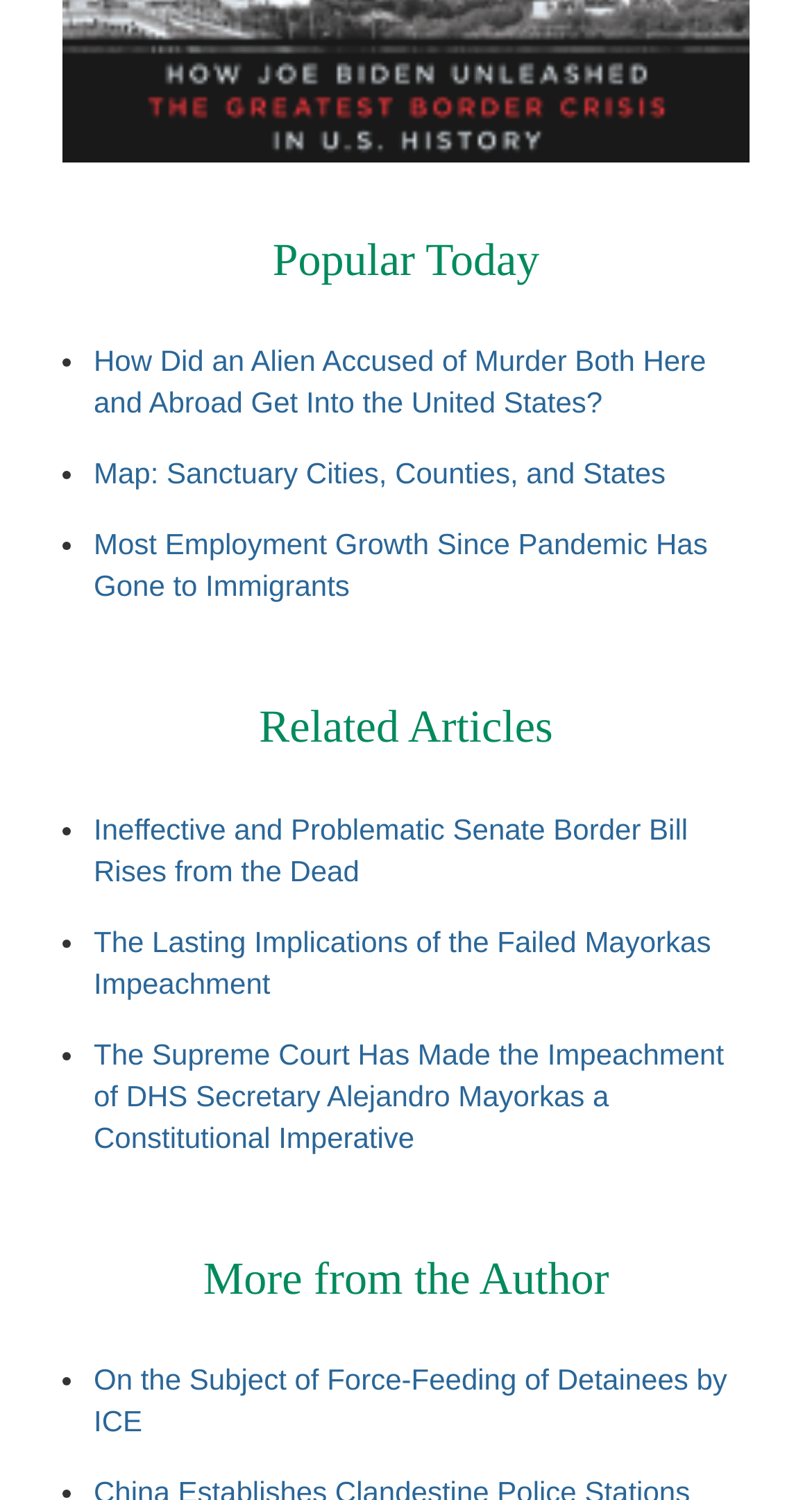Answer this question using a single word or a brief phrase:
How many headings are on this webpage?

3